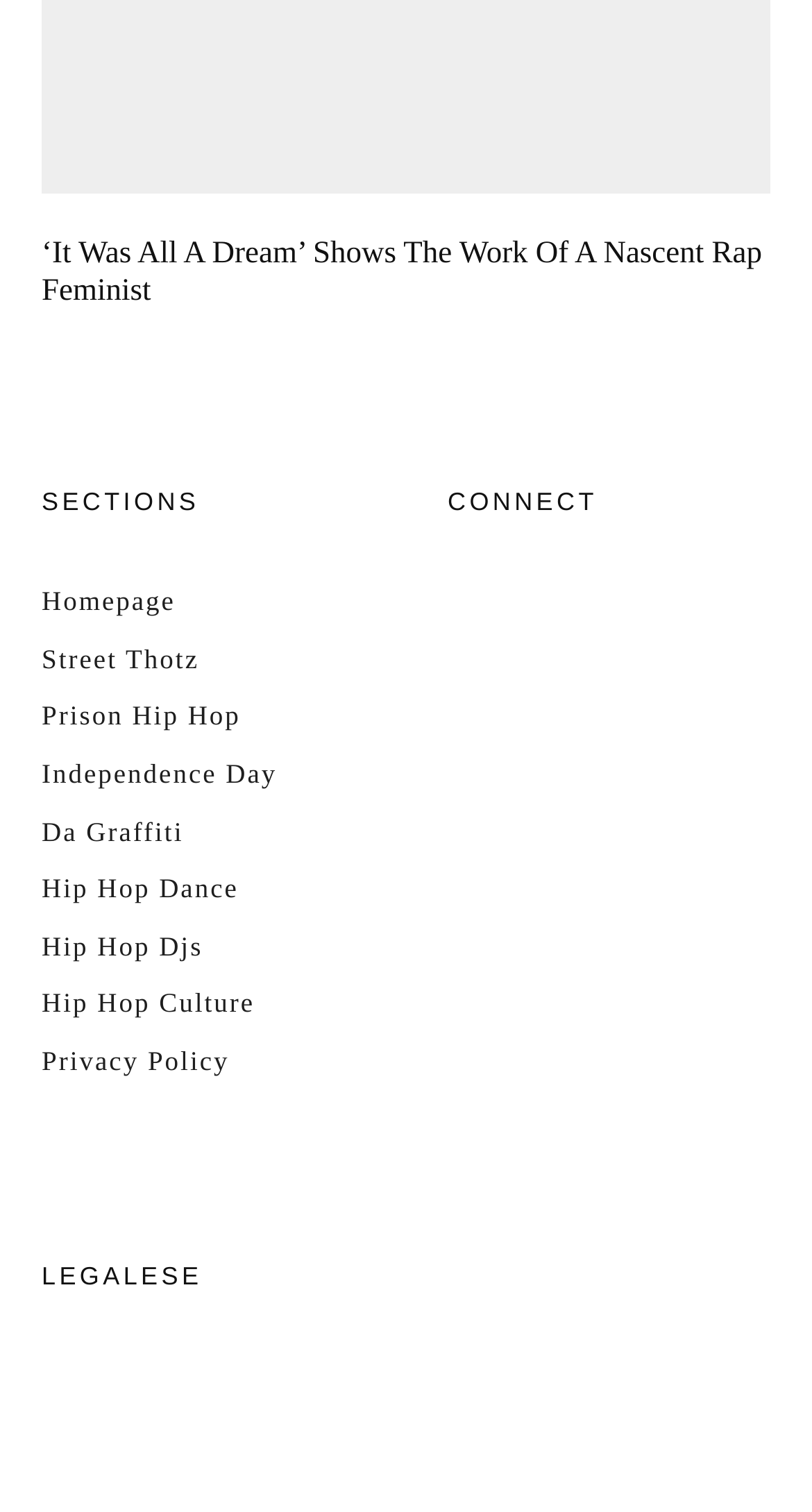With reference to the screenshot, provide a detailed response to the question below:
What is the purpose of the 'LEGALESE' section?

The purpose of the 'LEGALESE' section is to provide legal information, as indicated by the heading 'LEGALESE' at the bottom of the page.